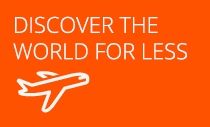What is the illustration of?
Refer to the image and give a detailed response to the question.

The simplistic white illustration accompanying the text is an airplane, which symbolizes travel and adventure, and serves as an invitation for viewers to explore affordable travel options.